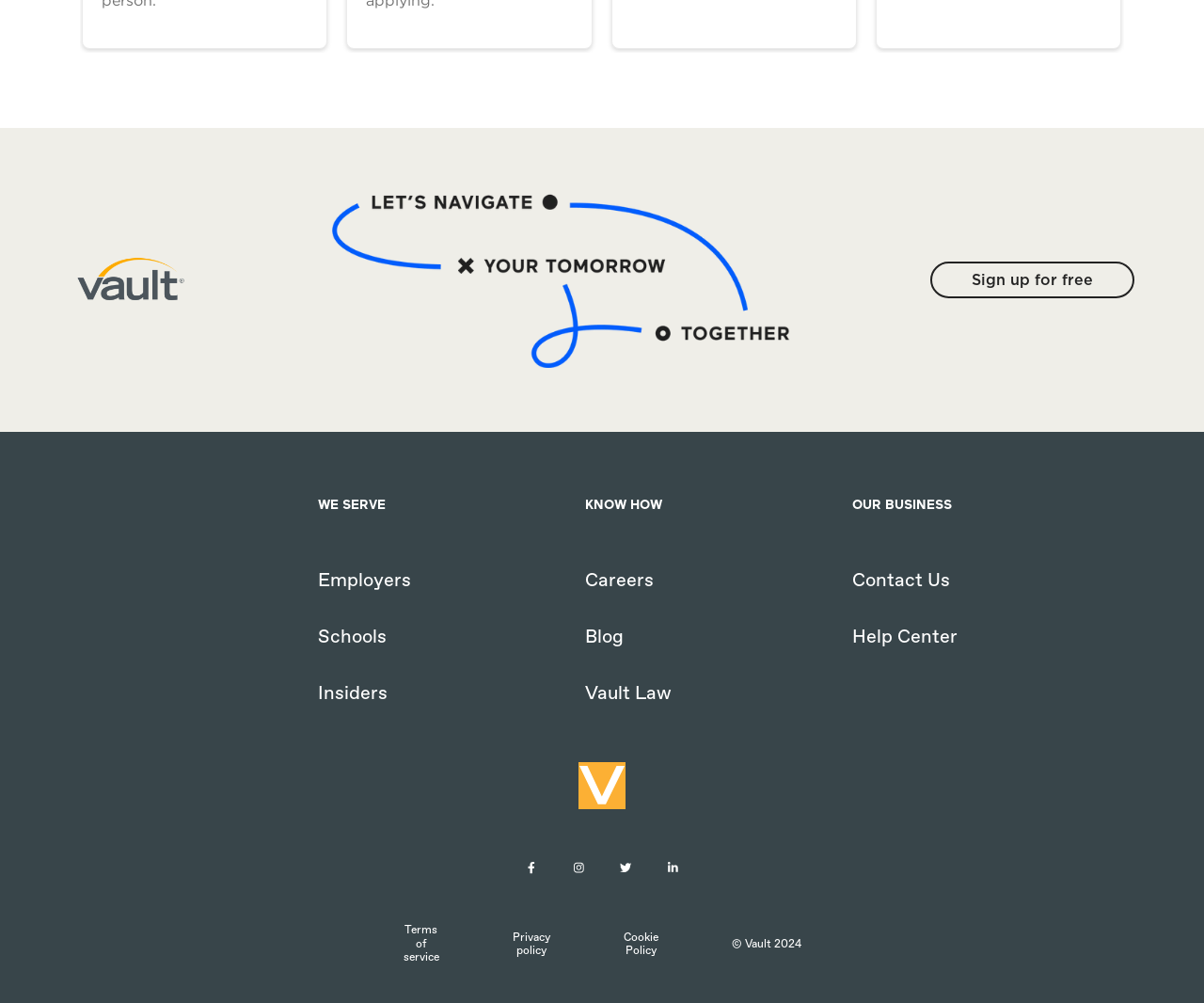Find the bounding box coordinates for the area you need to click to carry out the instruction: "Go to the 'Help Center'". The coordinates should be four float numbers between 0 and 1, indicated as [left, top, right, bottom].

[0.7, 0.627, 0.925, 0.645]